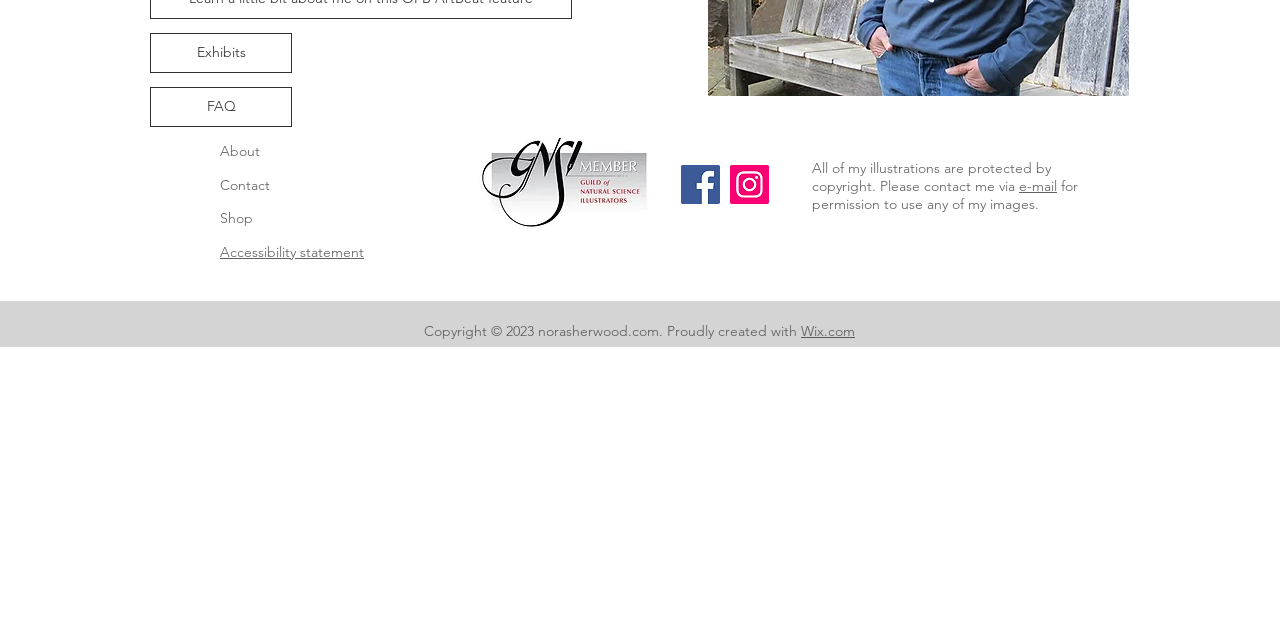Find the bounding box coordinates for the UI element that matches this description: "Exhibits".

[0.117, 0.052, 0.228, 0.114]